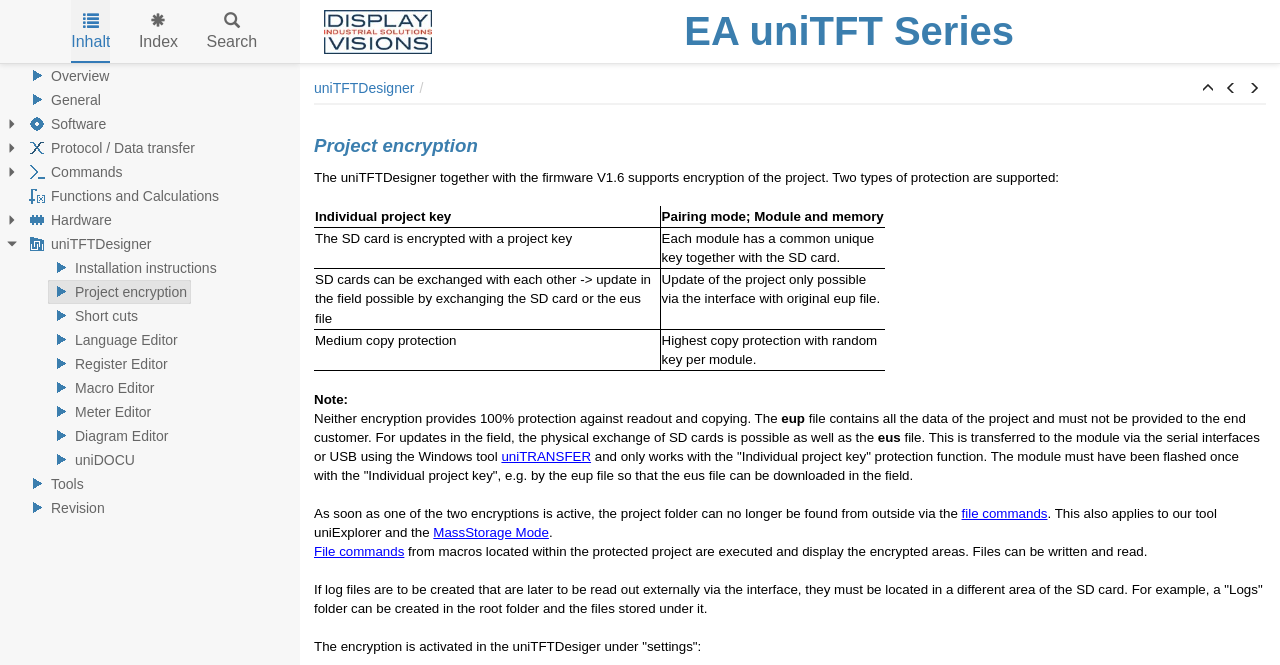What is the name of the tool used to transfer the 'eus' file?
Based on the image, provide your answer in one word or phrase.

uniTRANSFER